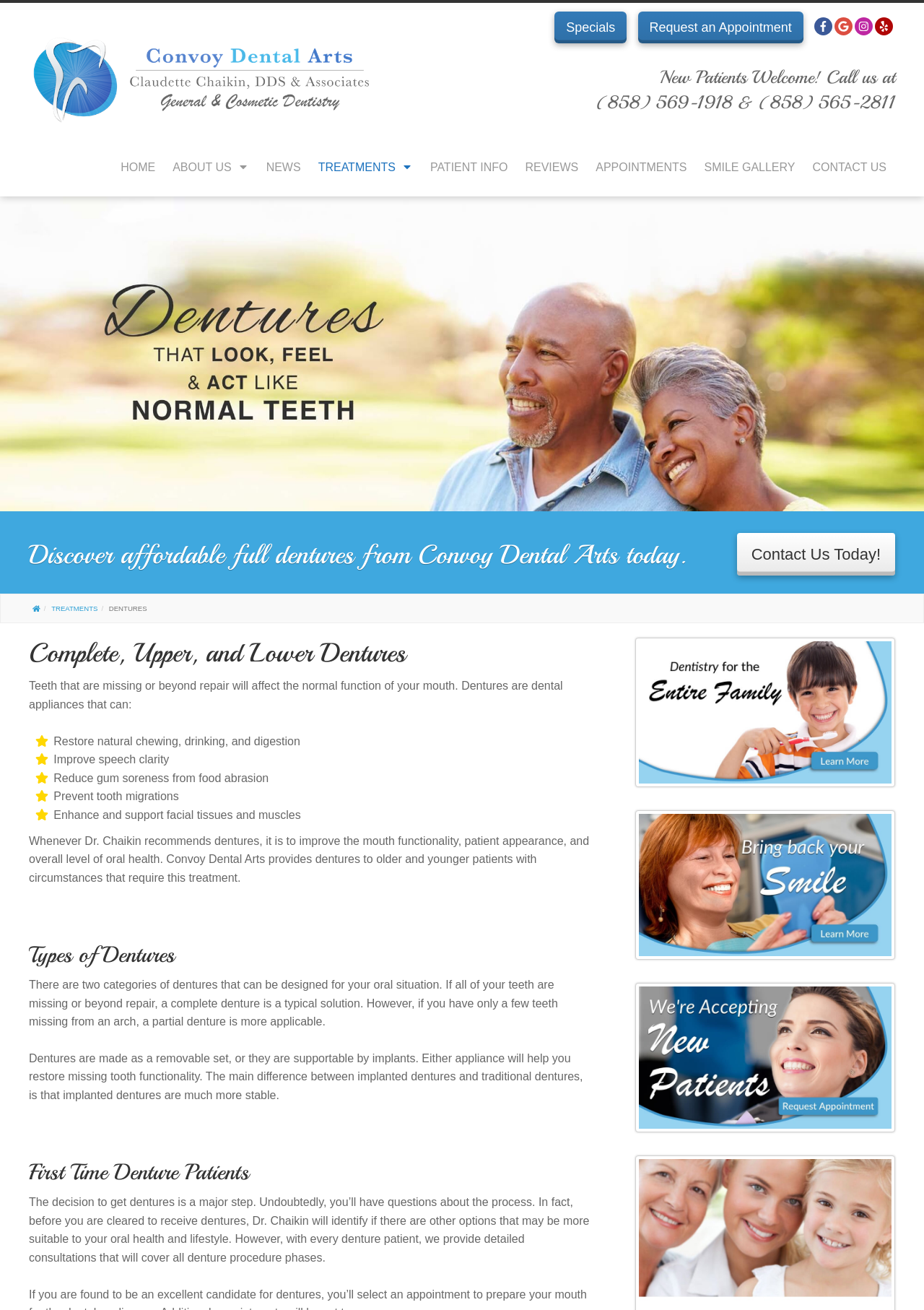Please specify the bounding box coordinates of the area that should be clicked to accomplish the following instruction: "Click on the 'TREATMENTS' link". The coordinates should consist of four float numbers between 0 and 1, i.e., [left, top, right, bottom].

[0.335, 0.117, 0.456, 0.139]